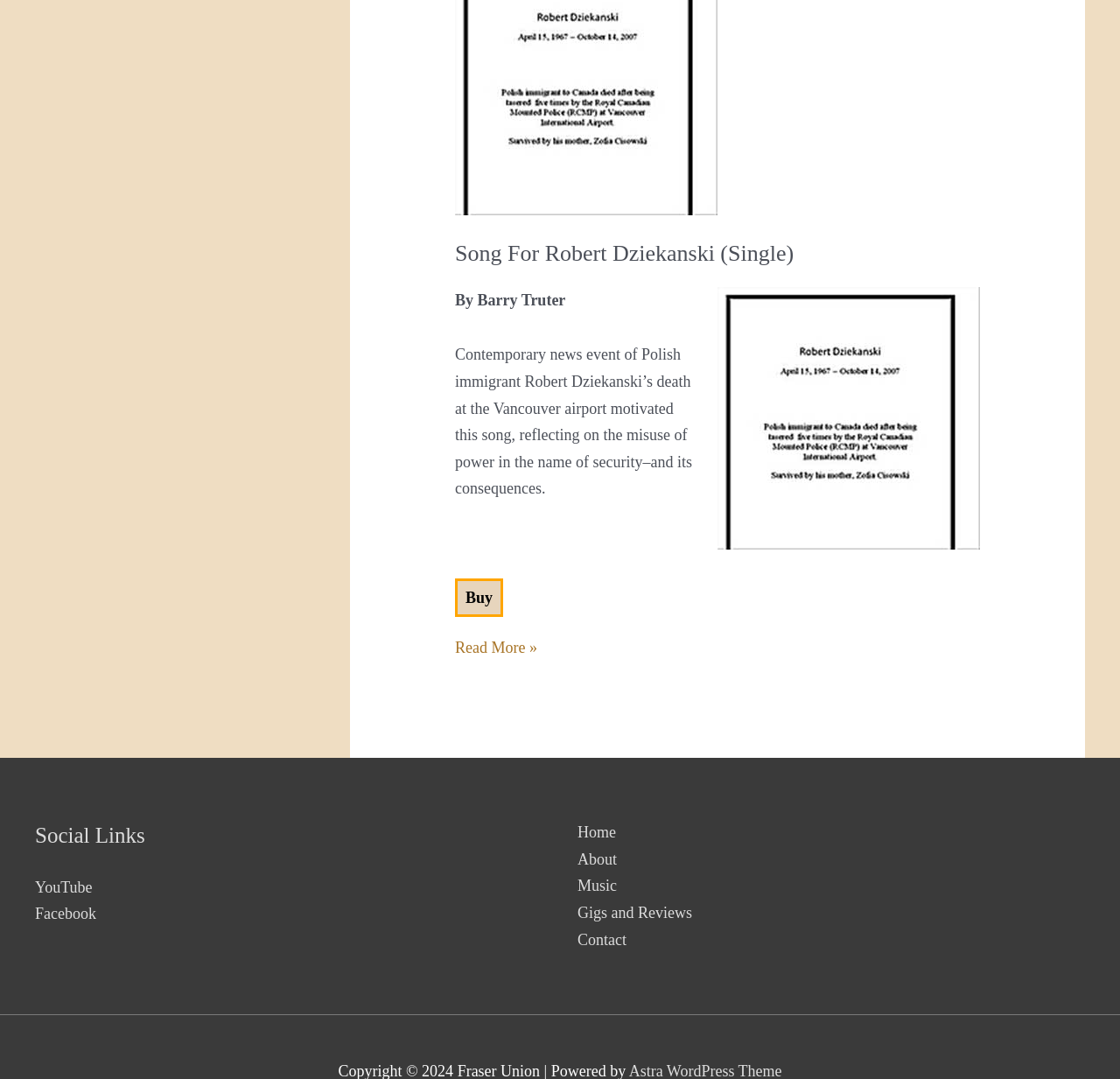Provide a one-word or brief phrase answer to the question:
What can I do with the 'Buy' button?

Purchase the song